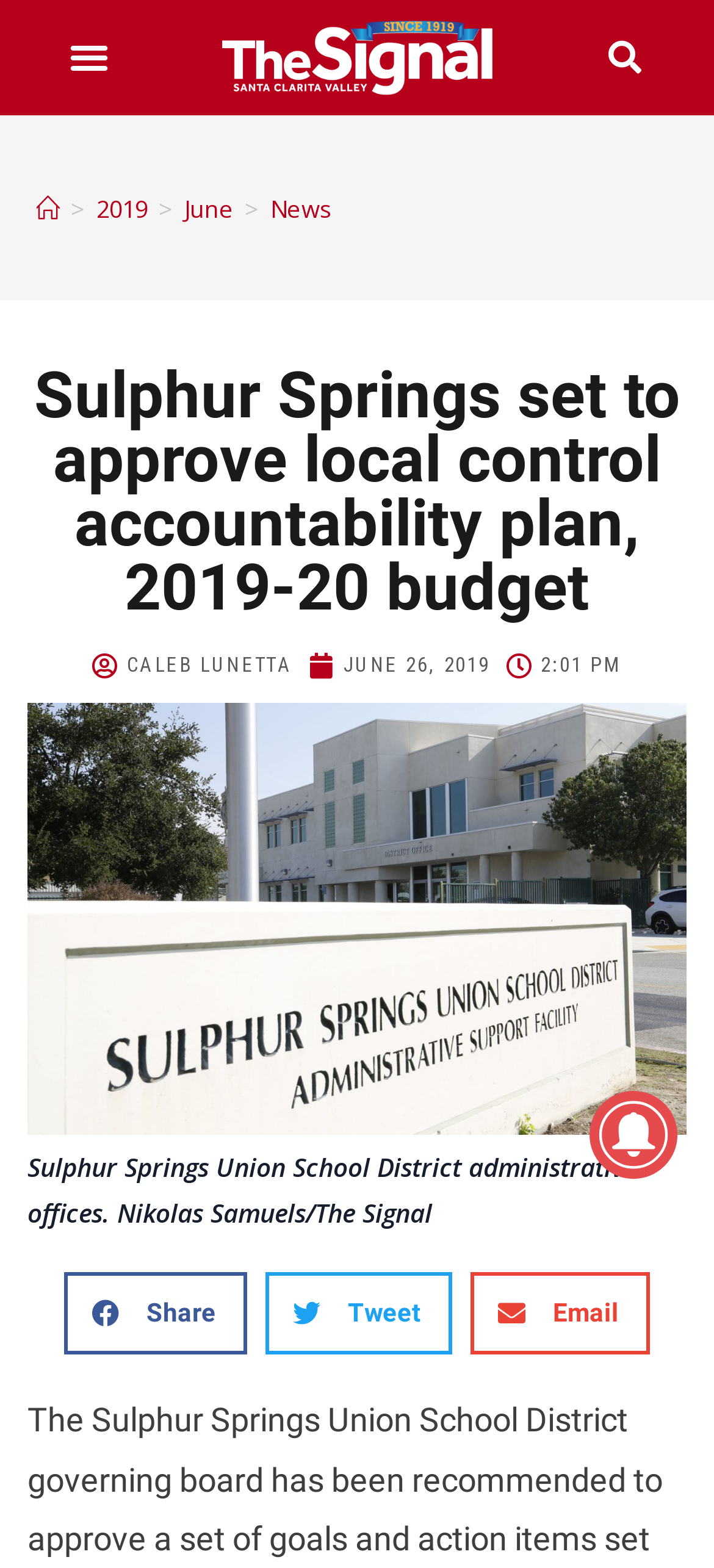Generate a comprehensive description of the webpage content.

The webpage appears to be a news article about the Sulphur Springs Union School District. At the top left corner, there is a menu toggle button. Next to it, there is a horizontal navigation bar with links to "Home", "2019", "June", and "News", separated by ">" symbols. 

Below the navigation bar, there is a large heading that reads "Sulphur Springs set to approve local control accountability plan, 2019-20 budget". 

On the left side of the page, there is a section with the author's name, "CALEB LUNETTA", and the publication date and time, "JUNE 26, 2019 2:01 PM". 

The main content of the article is accompanied by a large figure, which takes up most of the page's width, with a caption that reads "Sulphur Springs Union School District administrative offices. Nikolas Samuels/The Signal". 

At the bottom of the page, there are three buttons to share the article on Facebook, Twitter, and email, respectively.